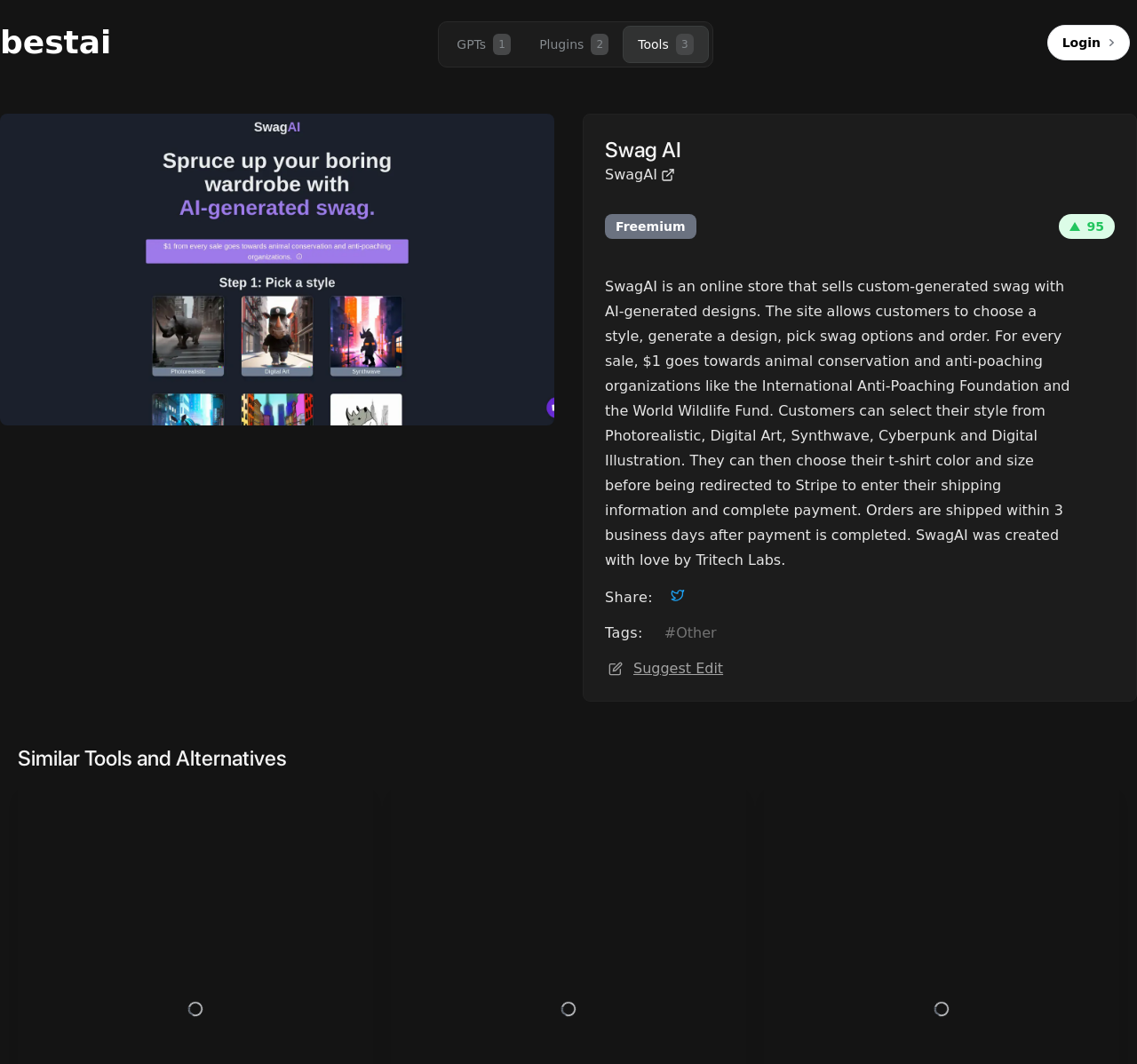Given the element description Plugins2, identify the bounding box coordinates for the UI element on the webpage screenshot. The format should be (top-left x, top-left y, bottom-right x, bottom-right y), with values between 0 and 1.

[0.462, 0.025, 0.548, 0.058]